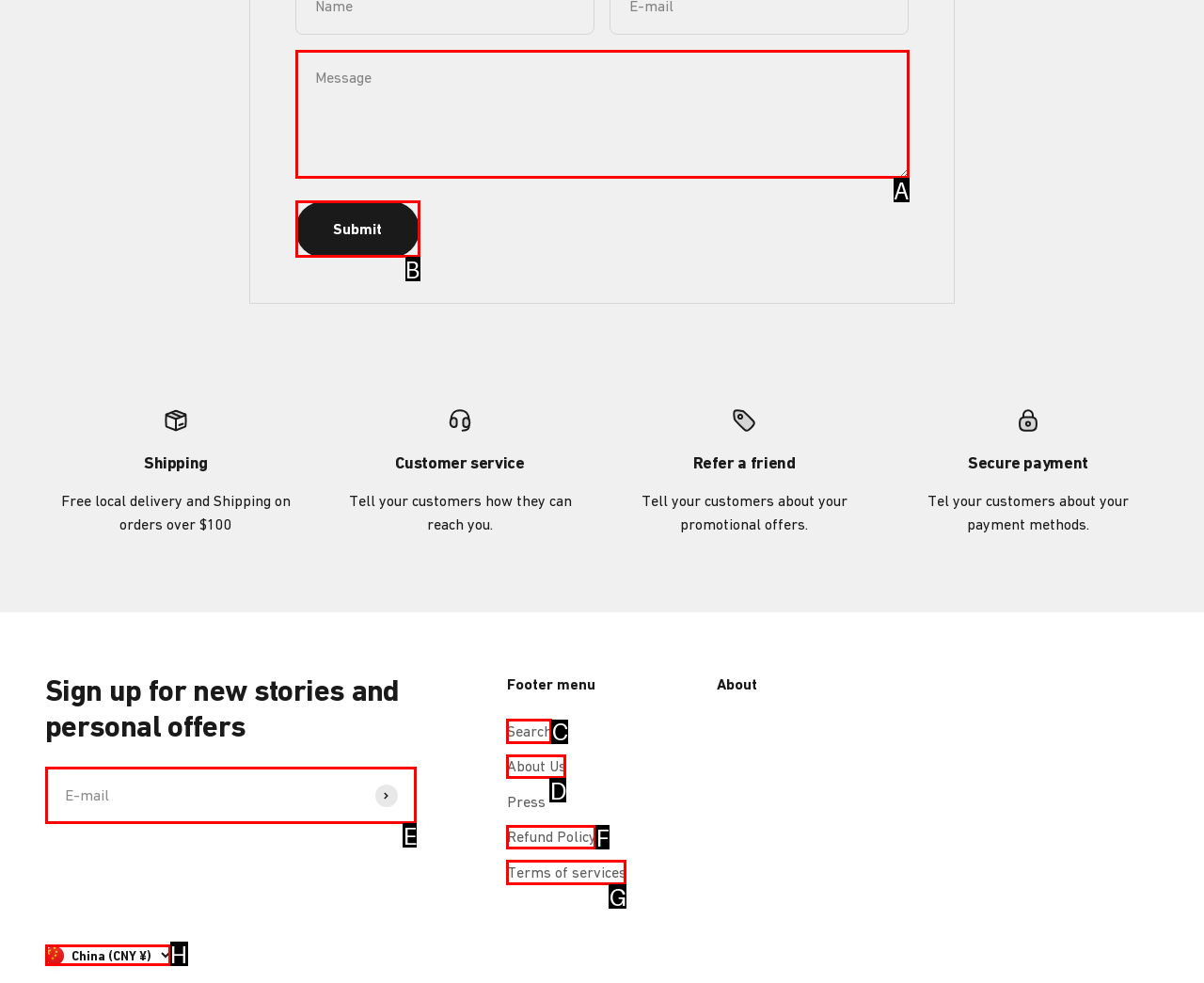Based on the element description: parent_node: E-mail name="contact[email]" placeholder="", choose the HTML element that matches best. Provide the letter of your selected option.

E